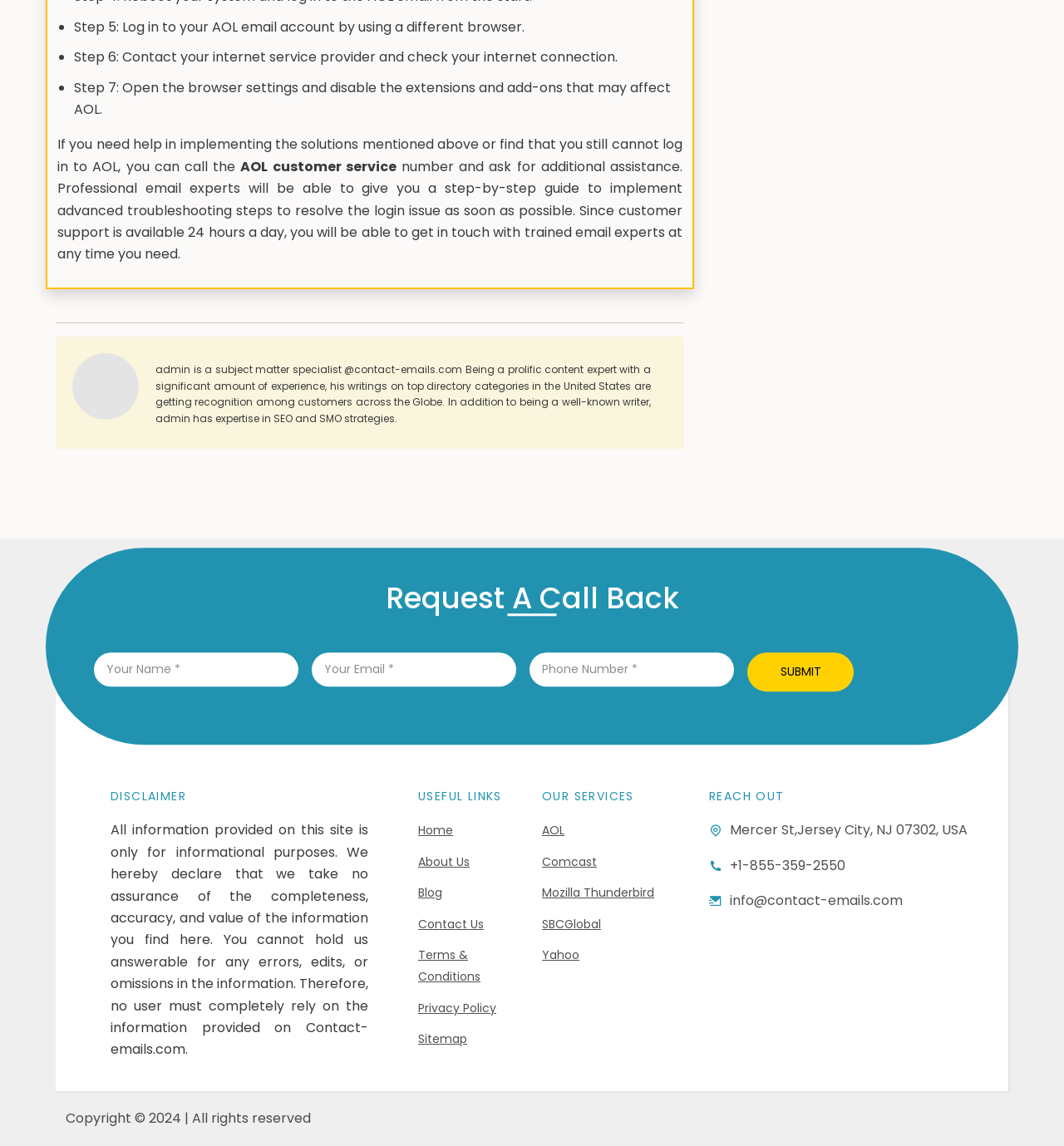Please provide the bounding box coordinates for the element that needs to be clicked to perform the following instruction: "Contact AOL customer service". The coordinates should be given as four float numbers between 0 and 1, i.e., [left, top, right, bottom].

[0.226, 0.137, 0.373, 0.154]